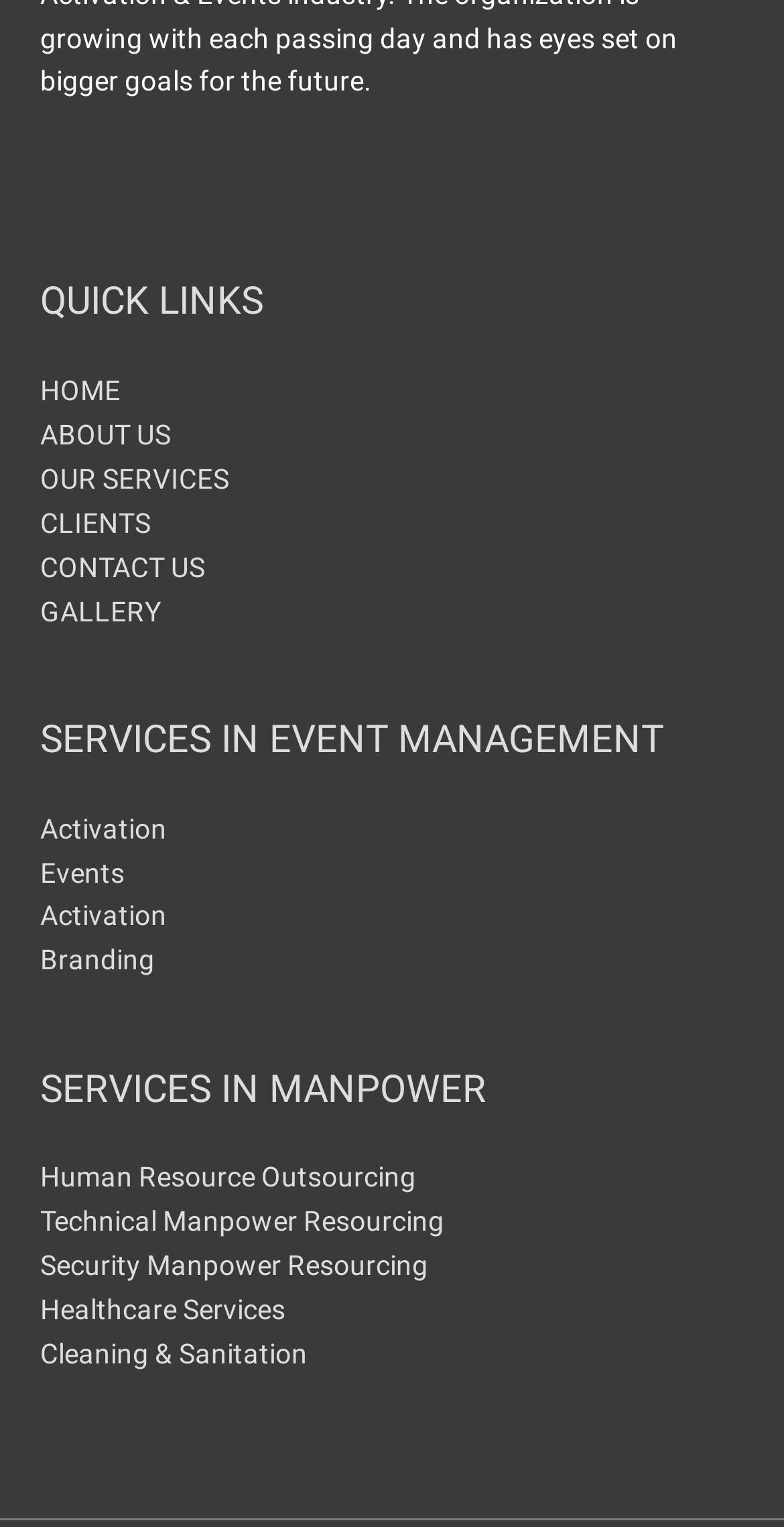Please specify the bounding box coordinates in the format (top-left x, top-left y, bottom-right x, bottom-right y), with all values as floating point numbers between 0 and 1. Identify the bounding box of the UI element described by: Security Manpower Resourcing

[0.051, 0.818, 0.546, 0.839]